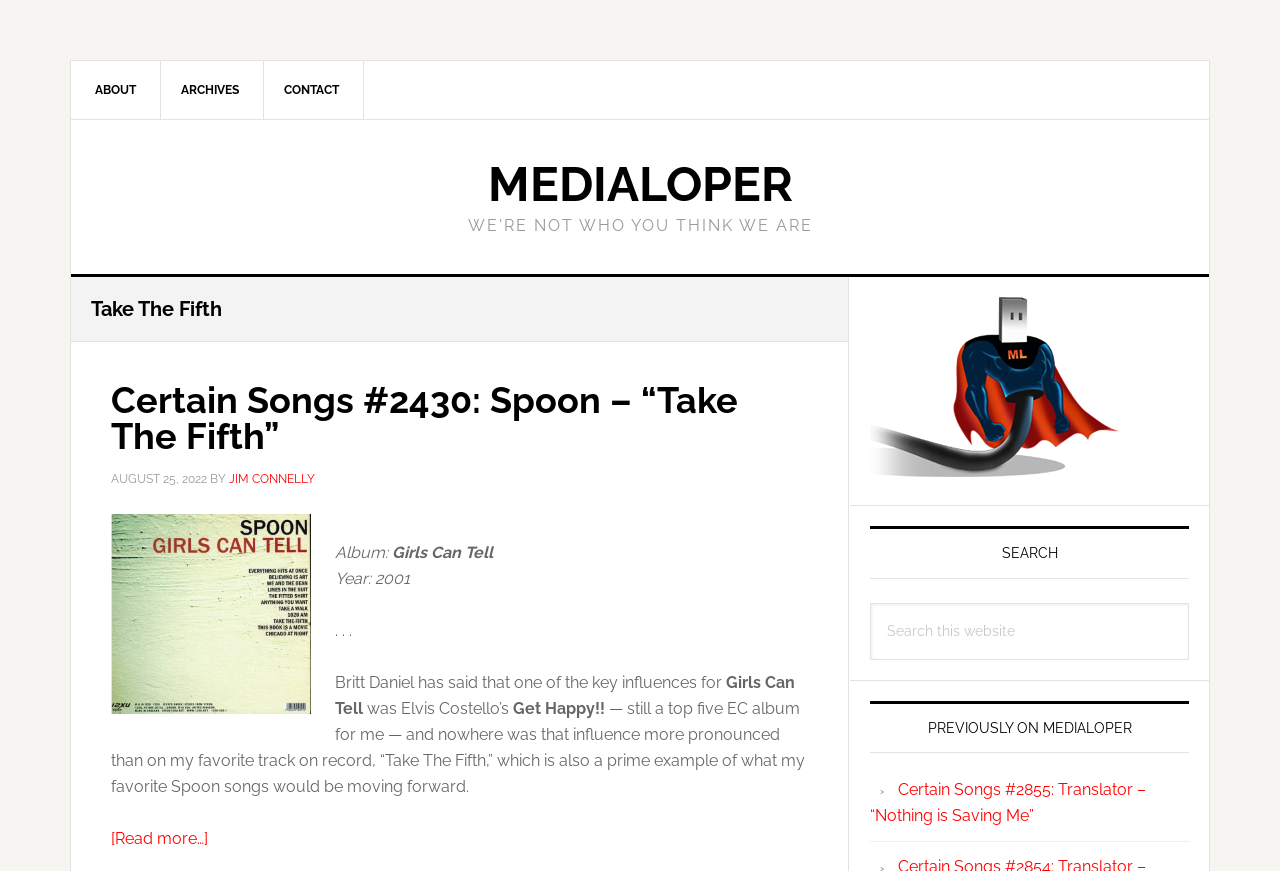Locate the bounding box coordinates of the clickable element to fulfill the following instruction: "Click on the 'ABOUT' link". Provide the coordinates as four float numbers between 0 and 1 in the format [left, top, right, bottom].

[0.055, 0.07, 0.126, 0.137]